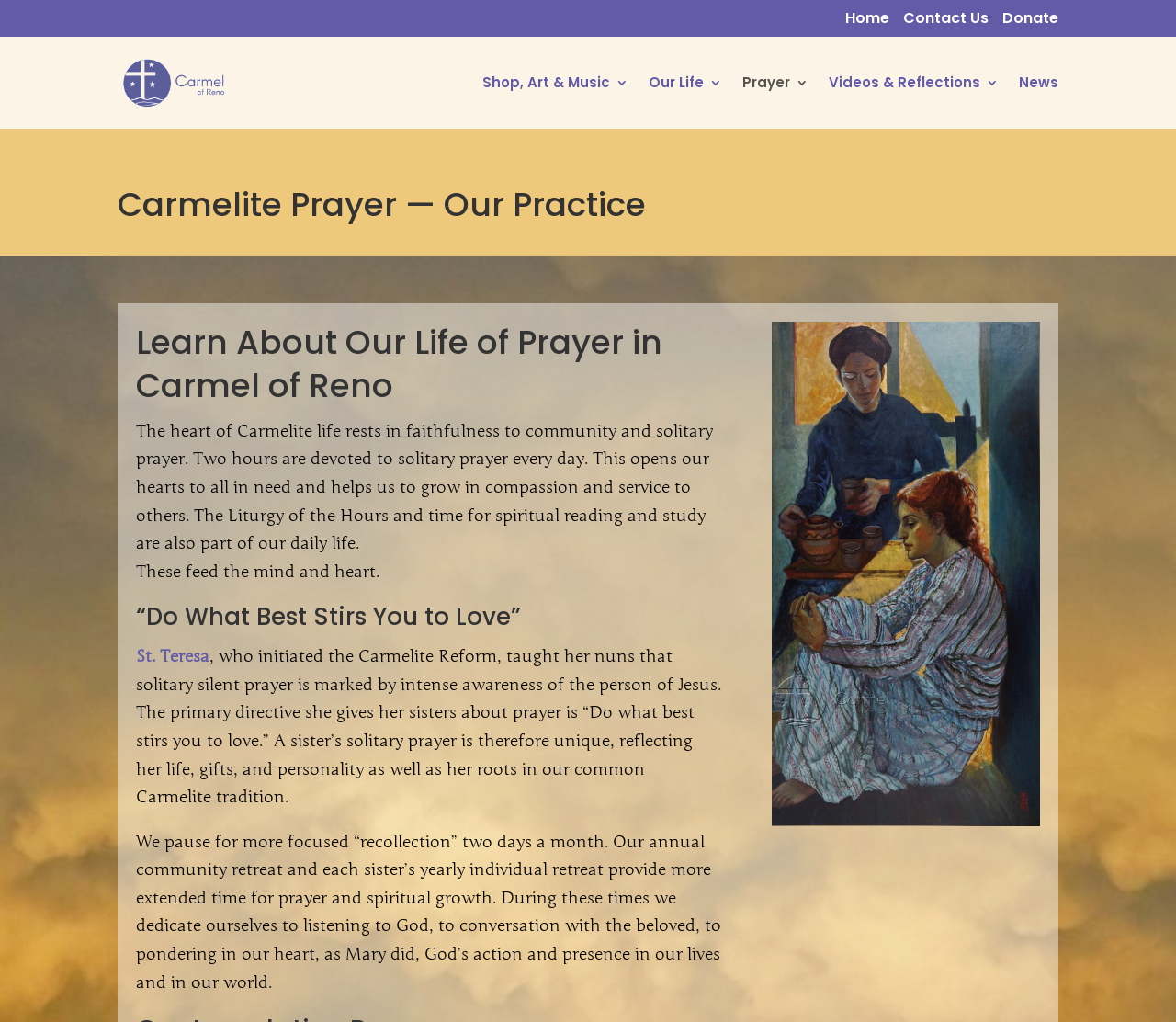Generate a comprehensive description of the contents of the webpage.

The webpage is about Carmelite Prayer, specifically the practice of prayer at the Carmel of Reno. At the top, there are several links, including "Home", "Contact Us", "Donate", and "Carmel of Reno", which is accompanied by an image. Below these links, there are more links, including "Shop, Art & Music 3", "Our Life 3", "Prayer 3", "Videos & Reflections 3", and "News".

The main content of the page is divided into sections, each with a heading. The first section, "Carmelite Prayer — Our Practice", describes the importance of prayer in Carmelite life, with two hours devoted to solitary prayer every day. This is followed by a section, "Learn About Our Life of Prayer in Carmel of Reno", which explains that the Liturgy of the Hours, spiritual reading, and study are also part of their daily life.

The next section, "“Do What Best Stirs You to Love”", quotes St. Teresa, who emphasized the importance of solitary silent prayer marked by intense awareness of Jesus. This section also explains that each sister's solitary prayer is unique, reflecting her life, gifts, and personality.

Finally, the page mentions that the community pauses for more focused "recollection" two days a month, and that they have an annual community retreat and individual retreats for spiritual growth. During these times, they dedicate themselves to listening to God and pondering God's action and presence in their lives and in the world.